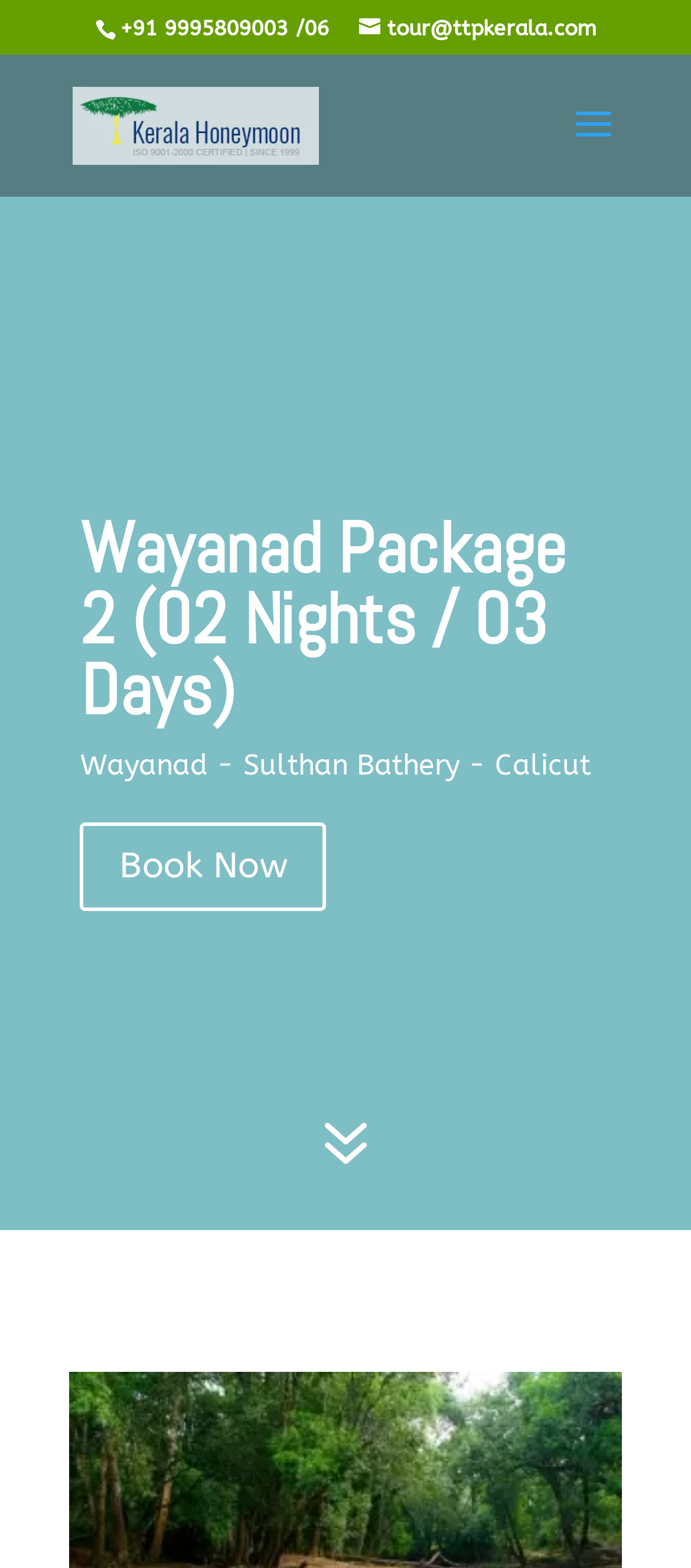Use the details in the image to answer the question thoroughly: 
What is the phone number on the webpage?

I found the phone number by looking at the StaticText element with the OCR text '+91 9995809003 /06' at the top of the webpage.